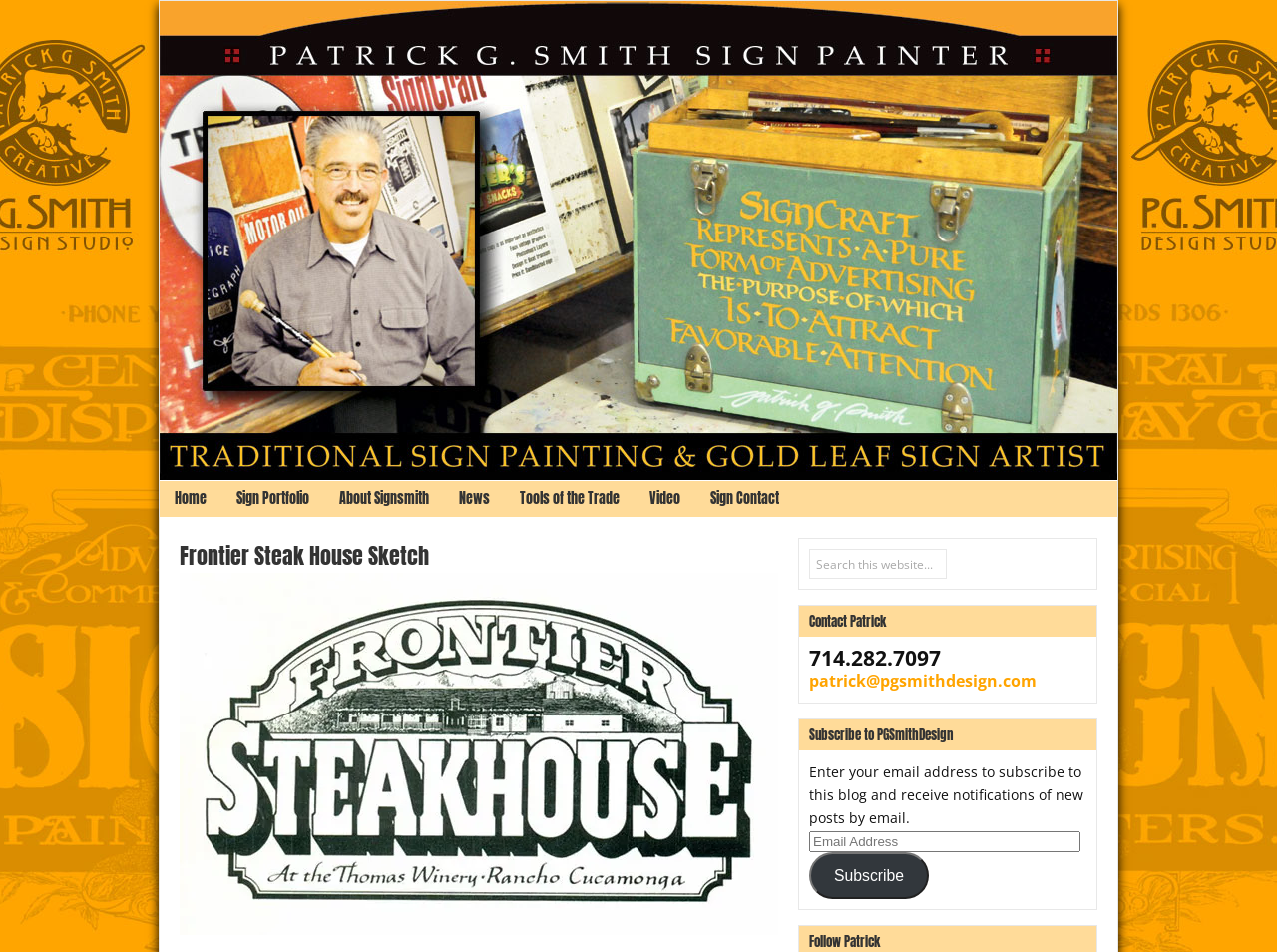Identify the bounding box coordinates of the area you need to click to perform the following instruction: "View Frontier Steak House Sketch".

[0.141, 0.566, 0.336, 0.601]